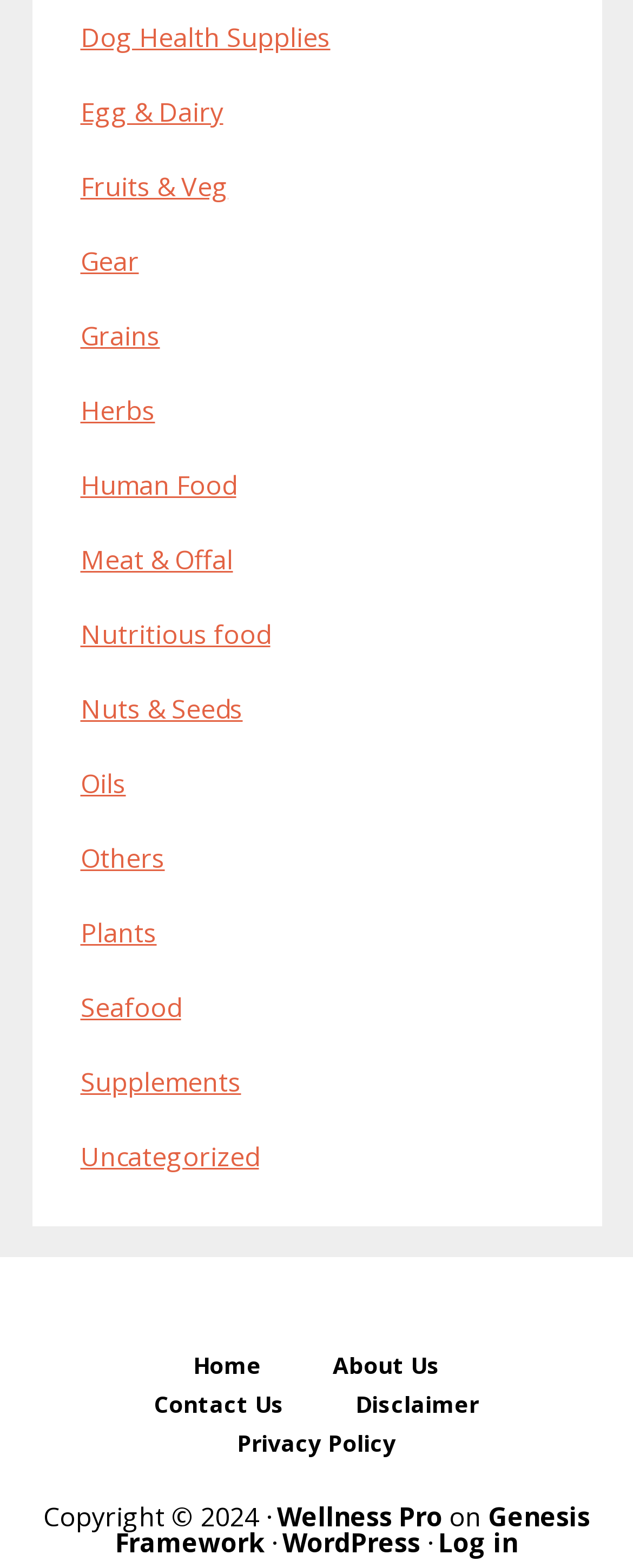Provide your answer to the question using just one word or phrase: How many categories are available on the website?

17